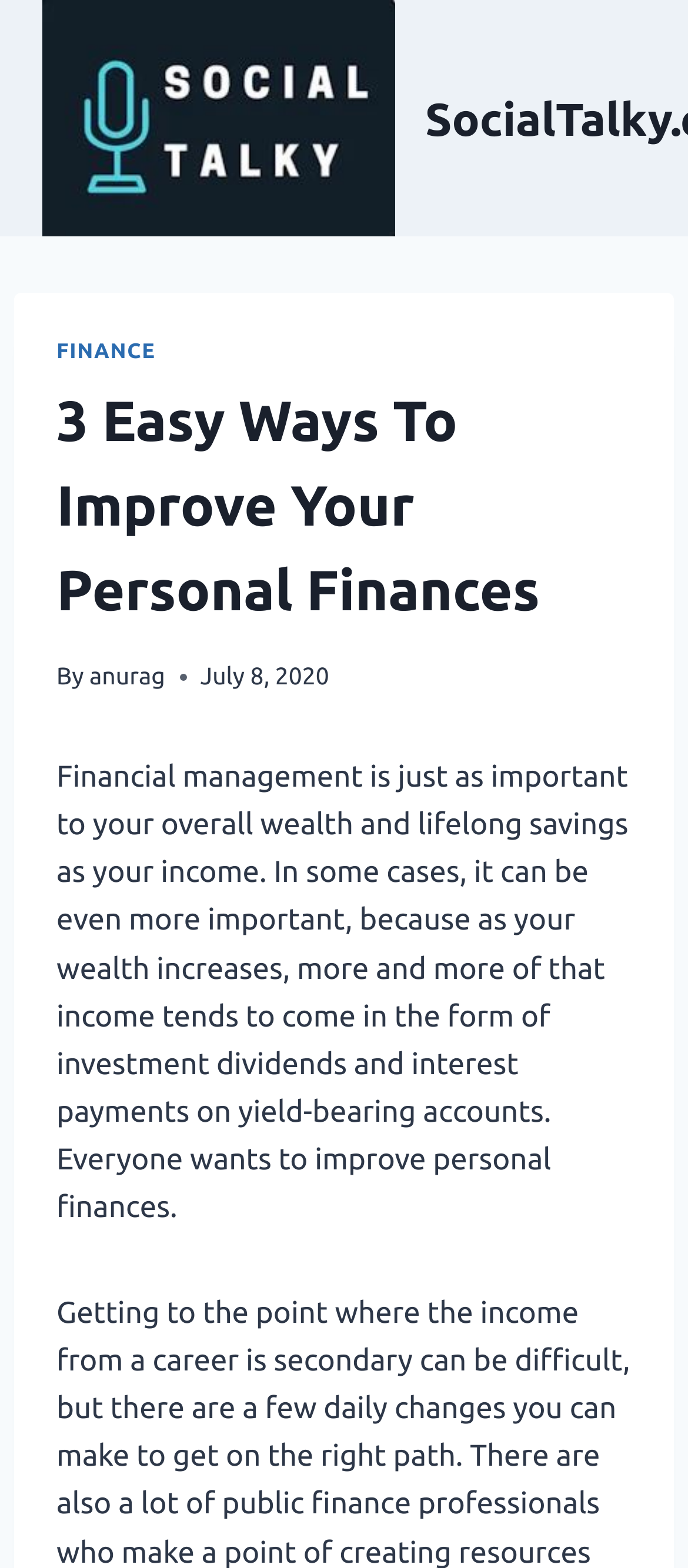What is the logo on the top left corner?
Please provide a single word or phrase as the answer based on the screenshot.

Socialtalky Logo